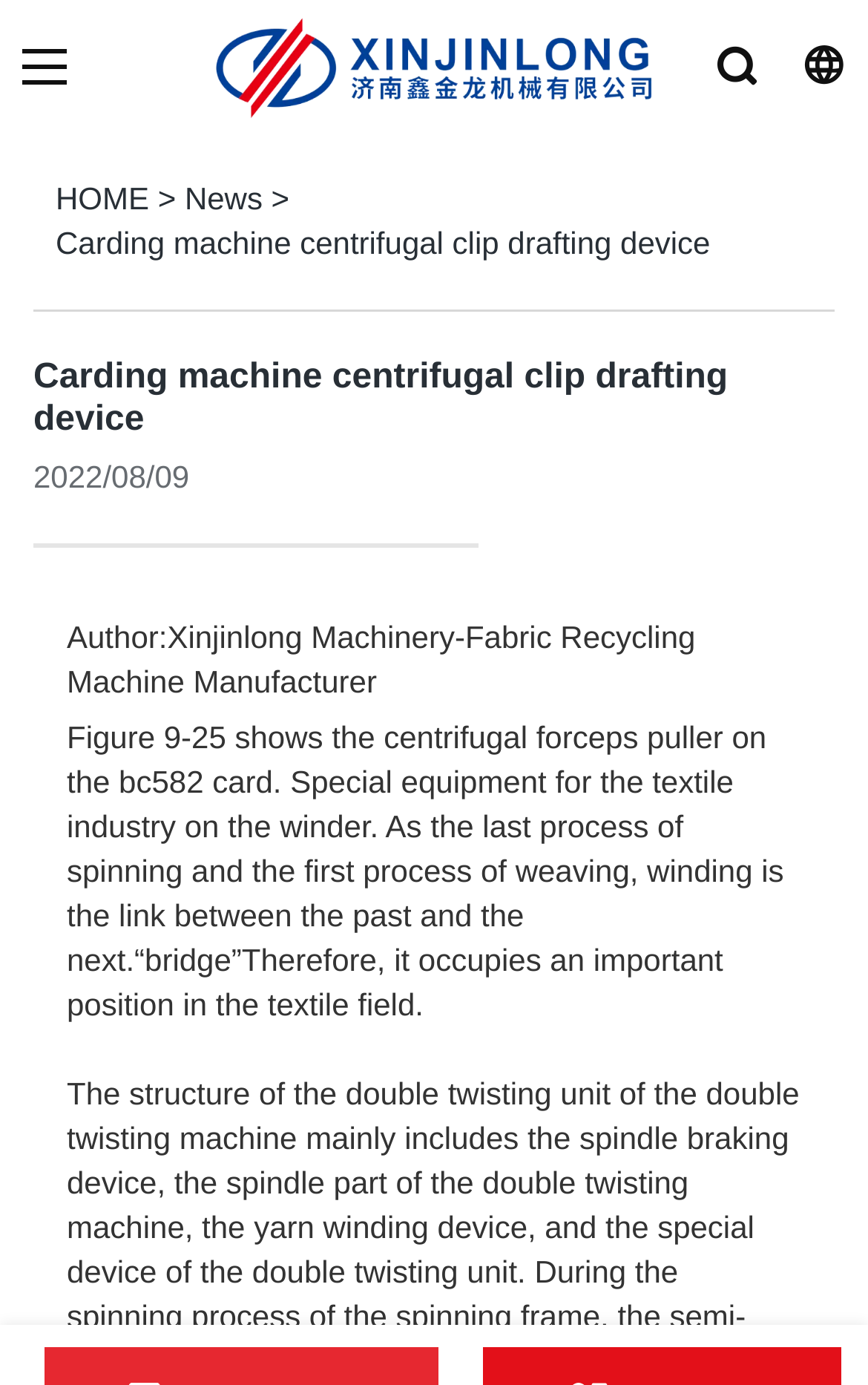What is the topic of the latest article?
Based on the visual, give a brief answer using one word or a short phrase.

Carding machine centrifugal clip drafting device